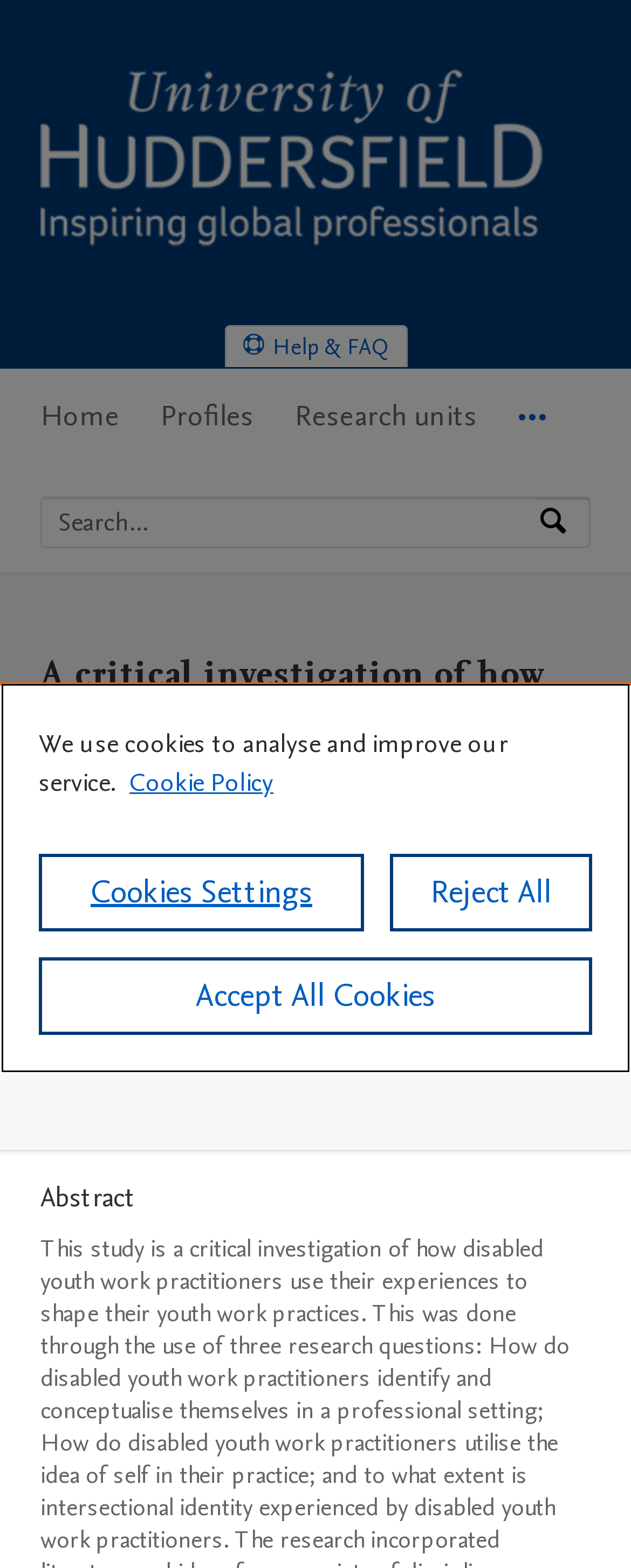Locate the bounding box of the UI element described by: "Research units" in the given webpage screenshot.

[0.467, 0.235, 0.756, 0.298]